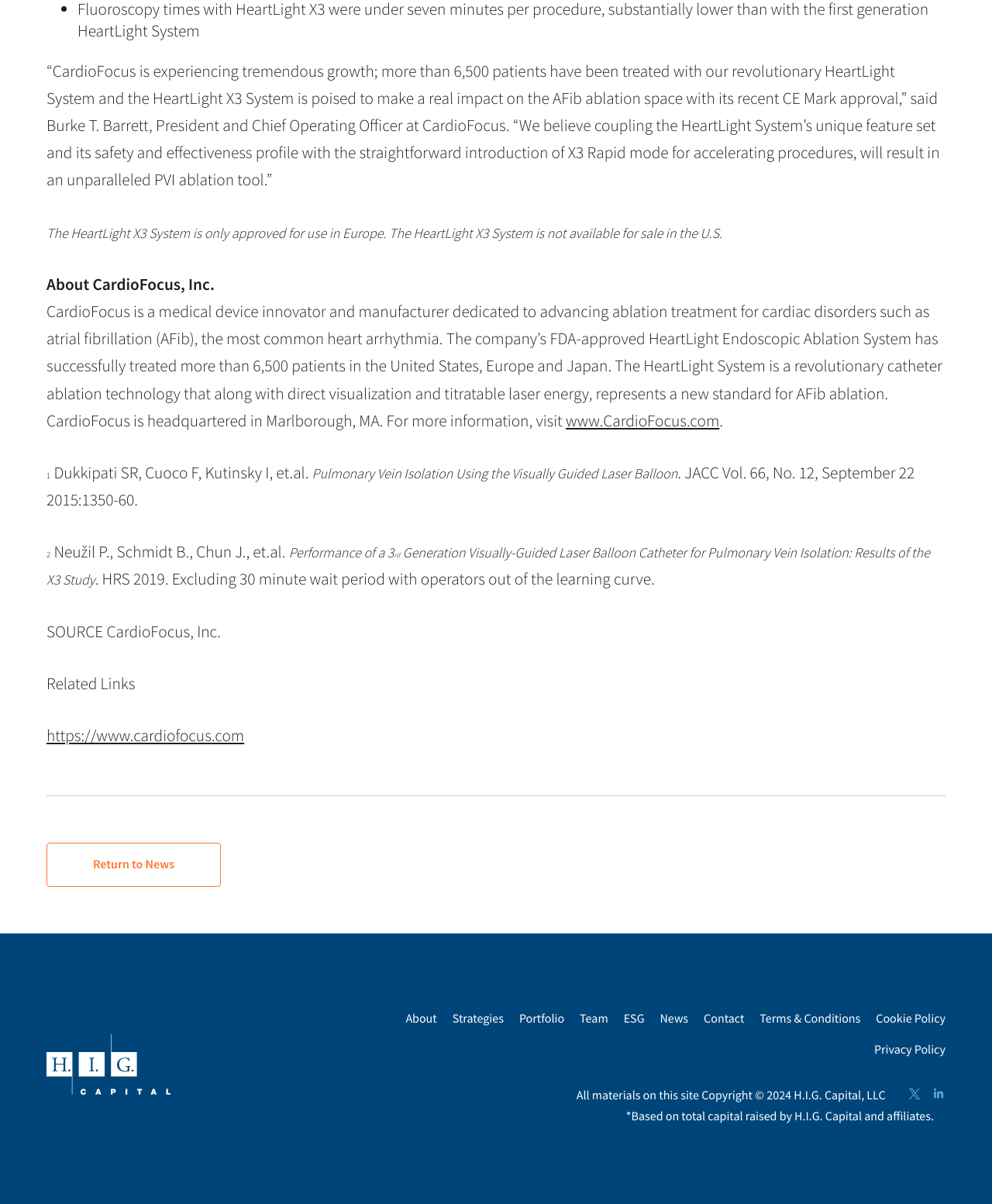What is CardioFocus?
Respond to the question with a well-detailed and thorough answer.

Based on the text 'About CardioFocus, Inc.' and the description of the company, it can be inferred that CardioFocus is a medical device innovator and manufacturer dedicated to advancing ablation treatment for cardiac disorders.